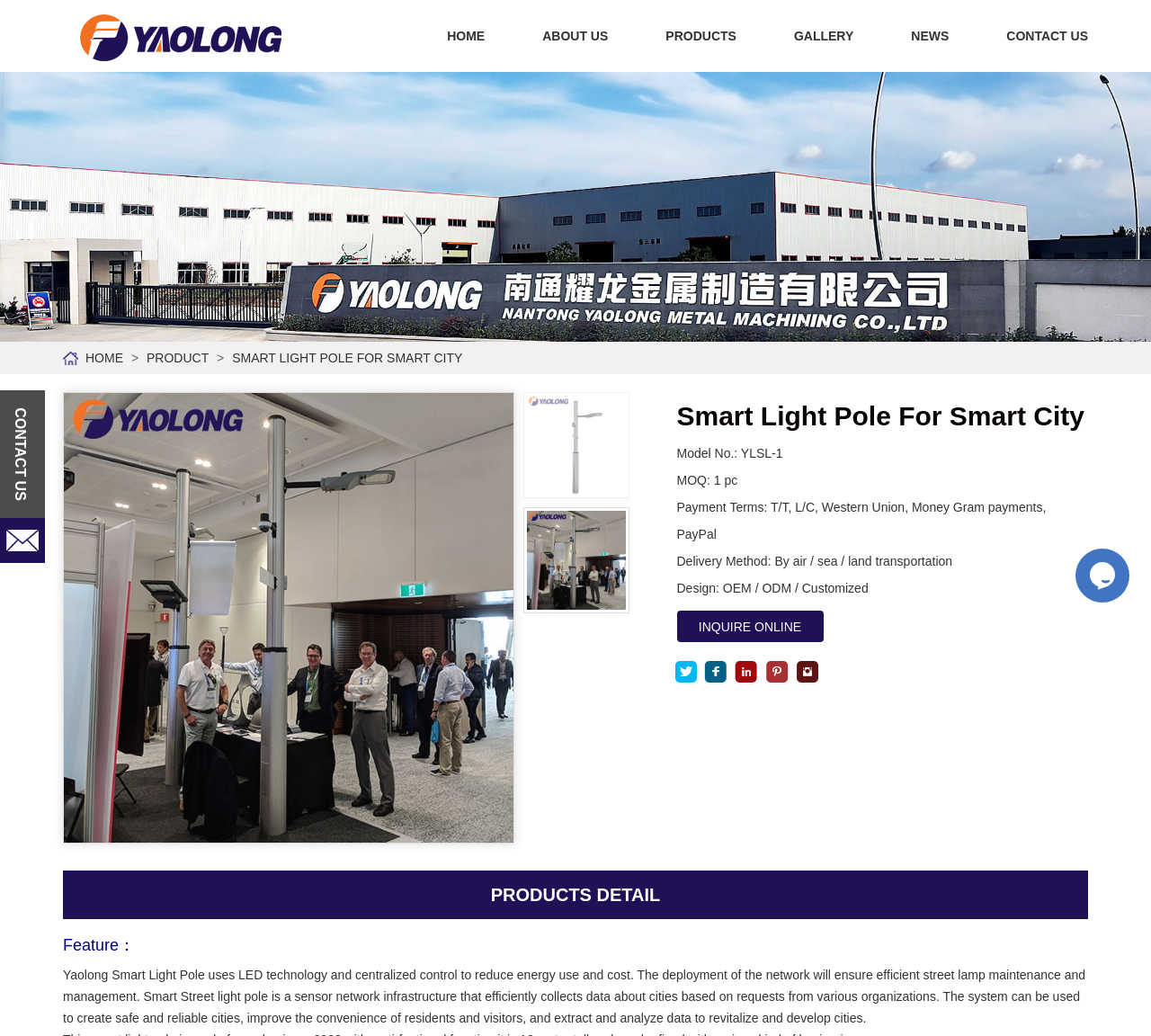What is the product name?
Please provide a comprehensive answer based on the information in the image.

The product name can be inferred from the heading 'Smart Light Pole For Smart City' and the link 'SMART LIGHT POLE FOR SMART CITY' on the webpage, which indicates that the product is a smart light pole designed for smart cities.